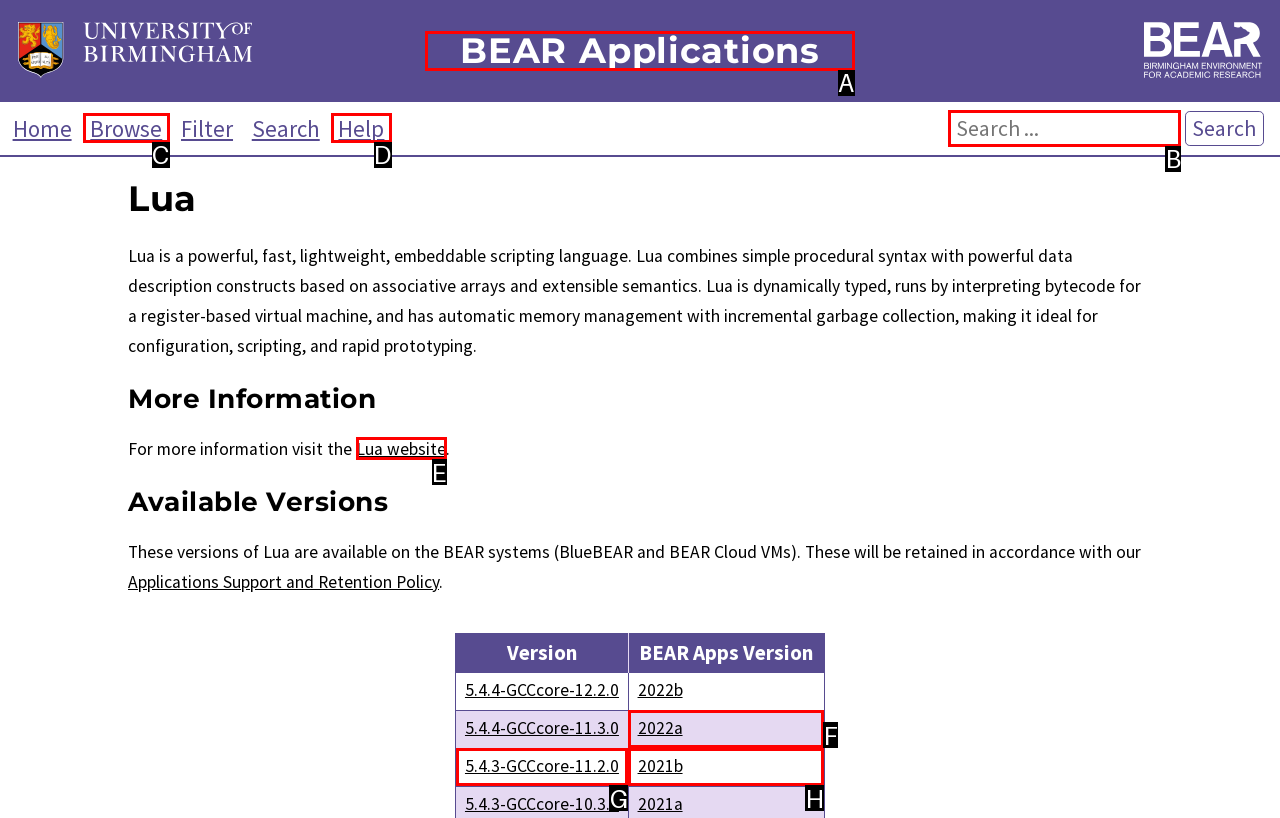Given the element description: BEAR Applications, choose the HTML element that aligns with it. Indicate your choice with the corresponding letter.

A